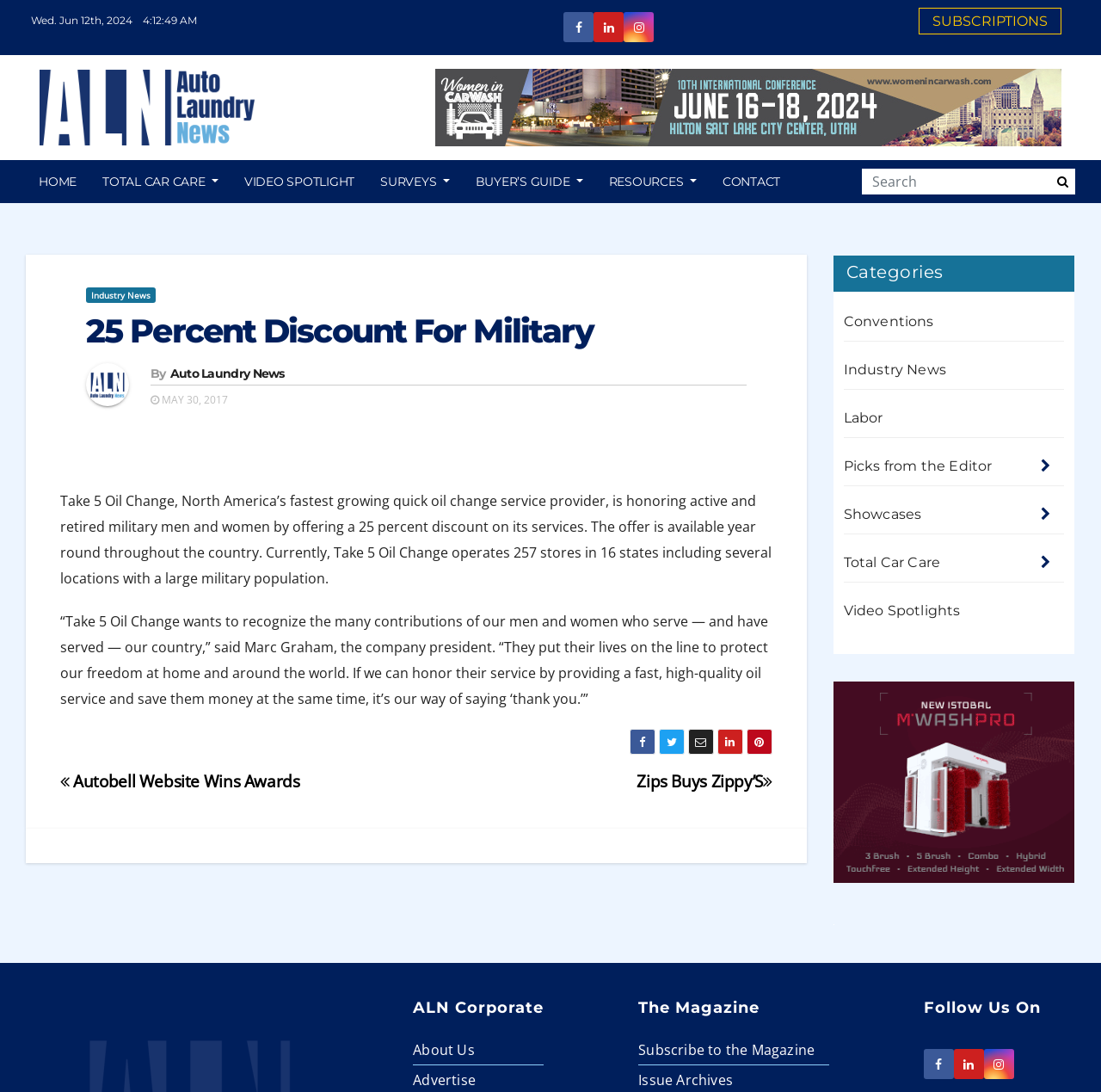Locate the bounding box coordinates for the element described below: "Home". The coordinates must be four float values between 0 and 1, formatted as [left, top, right, bottom].

[0.023, 0.147, 0.081, 0.186]